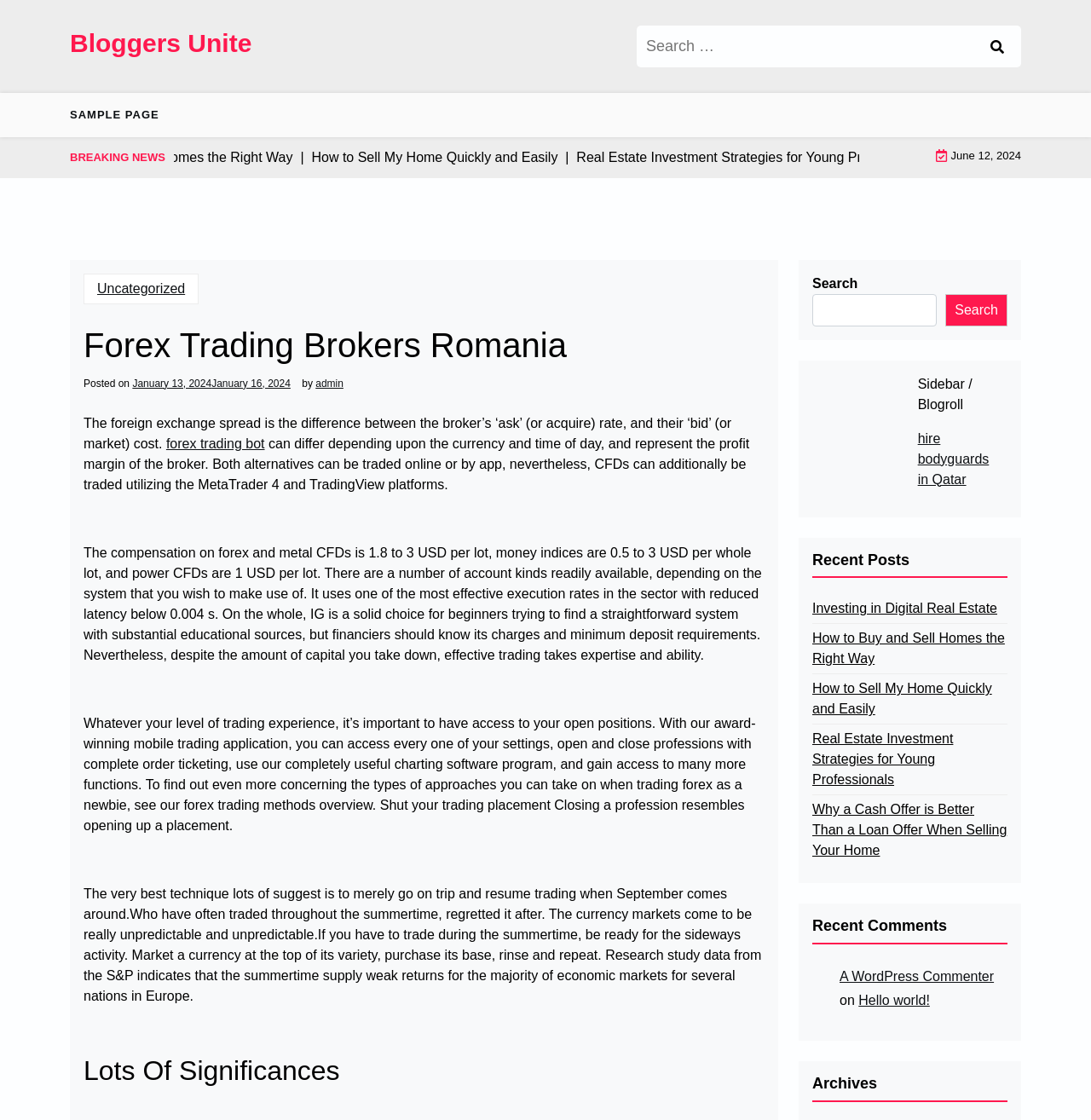Locate the bounding box coordinates of the clickable region to complete the following instruction: "Click on SAMPLE PAGE."

[0.064, 0.083, 0.158, 0.122]